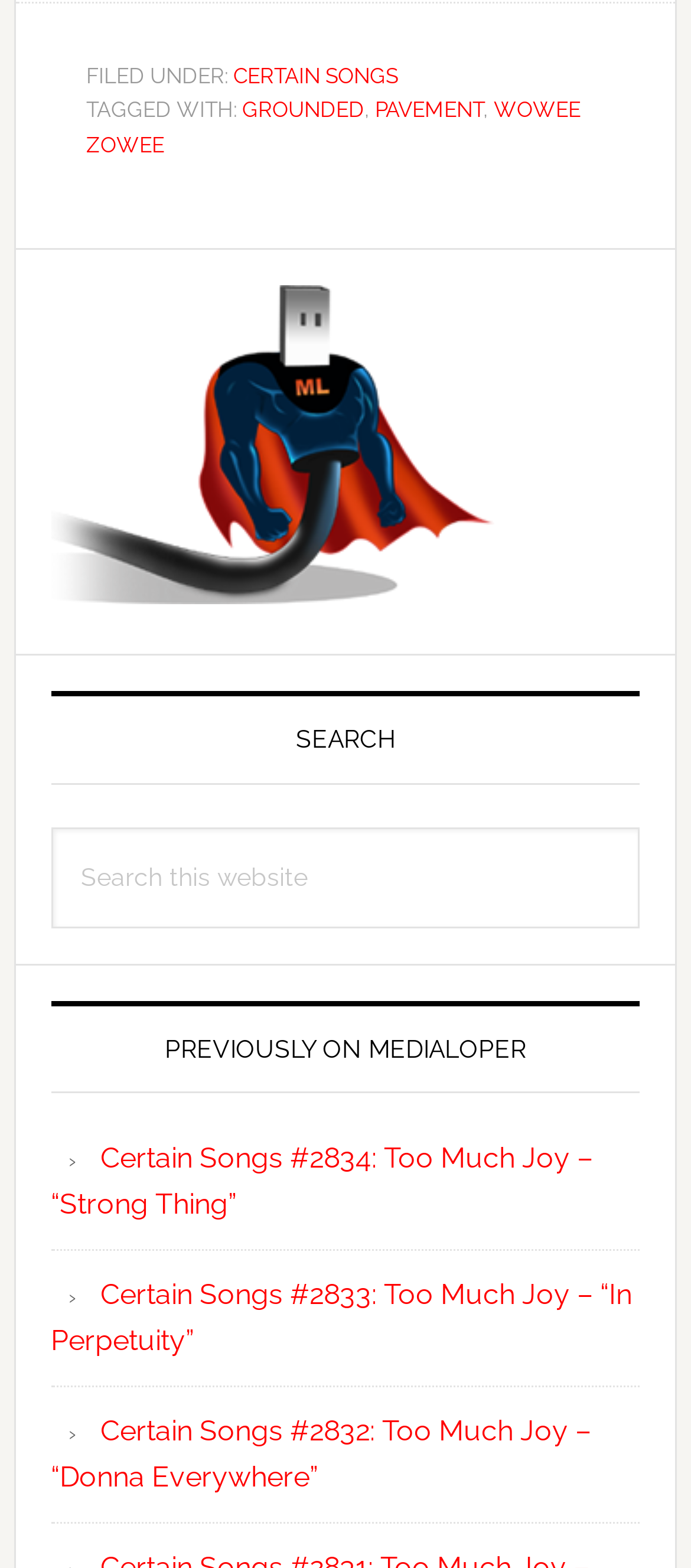Locate the bounding box of the UI element defined by this description: "Certain Songs". The coordinates should be given as four float numbers between 0 and 1, formatted as [left, top, right, bottom].

[0.338, 0.04, 0.576, 0.056]